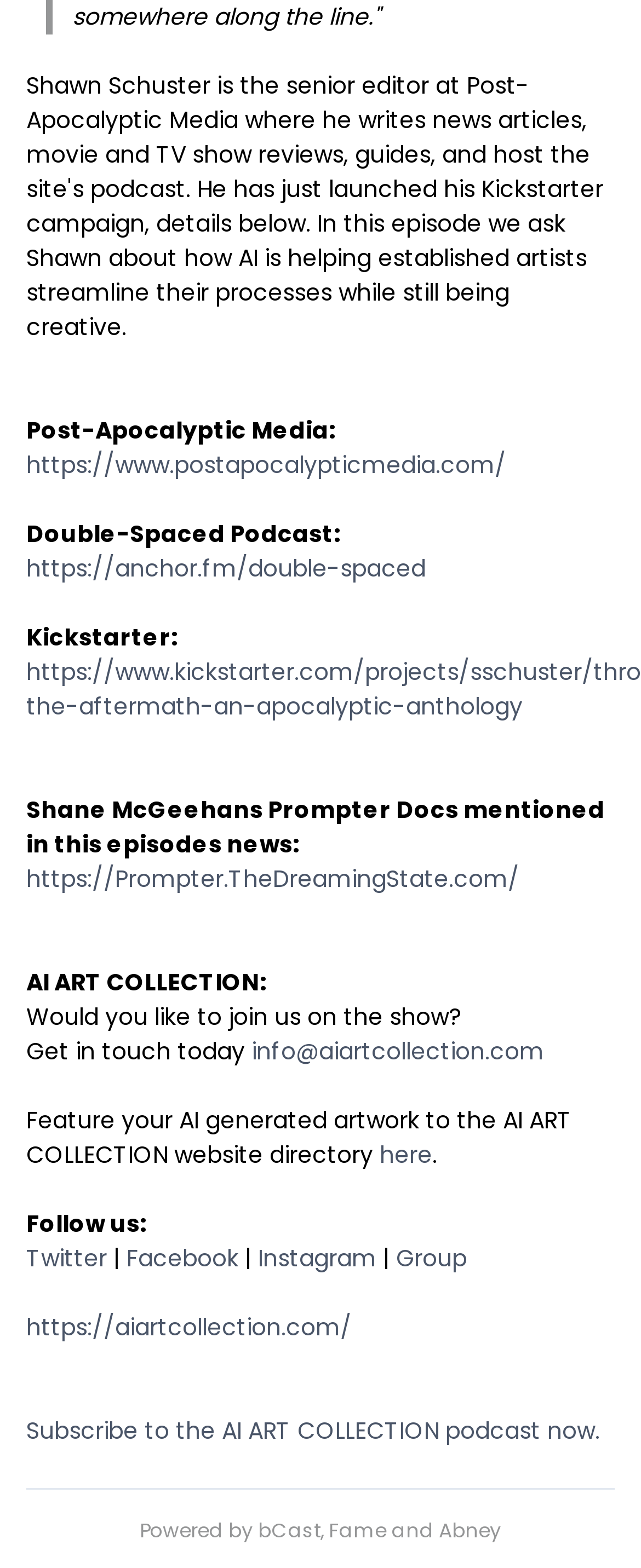What is the email address to get in touch with the AI ART COLLECTION?
Look at the image and respond with a one-word or short phrase answer.

info@aiartcollection.com